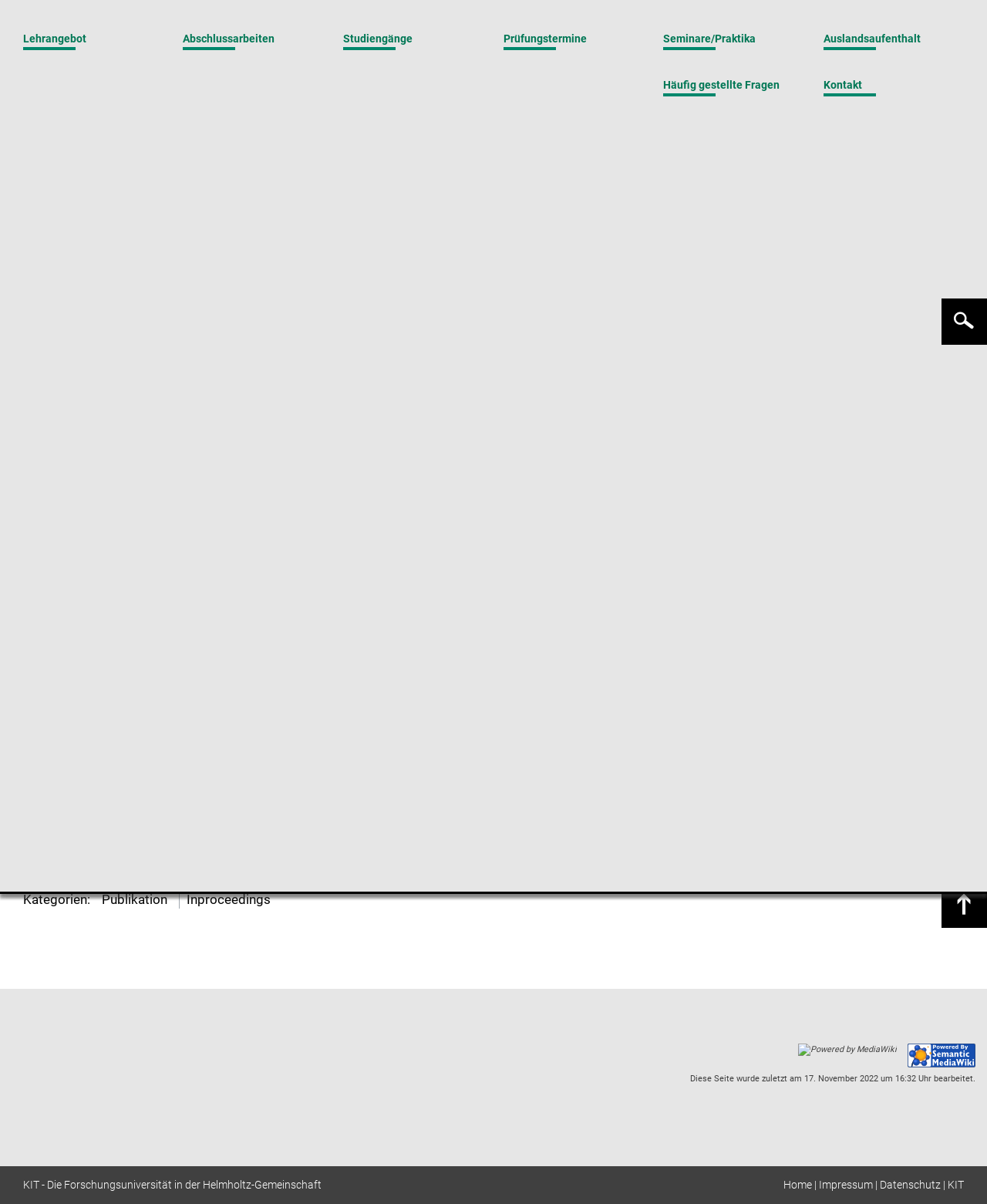Create a detailed narrative of the webpage’s visual and textual elements.

The webpage is from the Institut AIFB, which is part of the Karlsruher Institut für Technologie (KIT). At the top left corner, there is a link to the KIT homepage, accompanied by a small KIT logo. Below this, there are several links to different sections of the website, including Home, Impressum, Datenschutz, and more.

To the right of these links, there is a search box with a magnifying glass icon. Next to the search box, there are links to switch the language to English and to log in.

The main content of the page is divided into several sections. On the left side, there are links to different research groups, including Information Systems, Efficient Algorithms, and Web Science. Below these links, there are more links to specific research areas, such as Critical Information Infrastructures and Security • Usability • Society.

On the right side of the page, there is a section with links to different categories, including News, Events, Press Releases, and Contact. Below this, there are links to specific research projects, publications, and lectures.

In the center of the page, there is a heading that reads "Get Your Hands Dirty: Evaluating Word2Vec Models for Patent Data". Below this, there are links to the authors of the publication, including Hidir Aras, Rima Türker, Daniela Geiss, Max Milbradt, and Harald Sack. The publication details, including the date and title, are also provided.

At the bottom of the page, there are more links to different sections of the website, including Career, Study, and Research. There is also a link to the homepage and a search box with a magnifying glass icon.